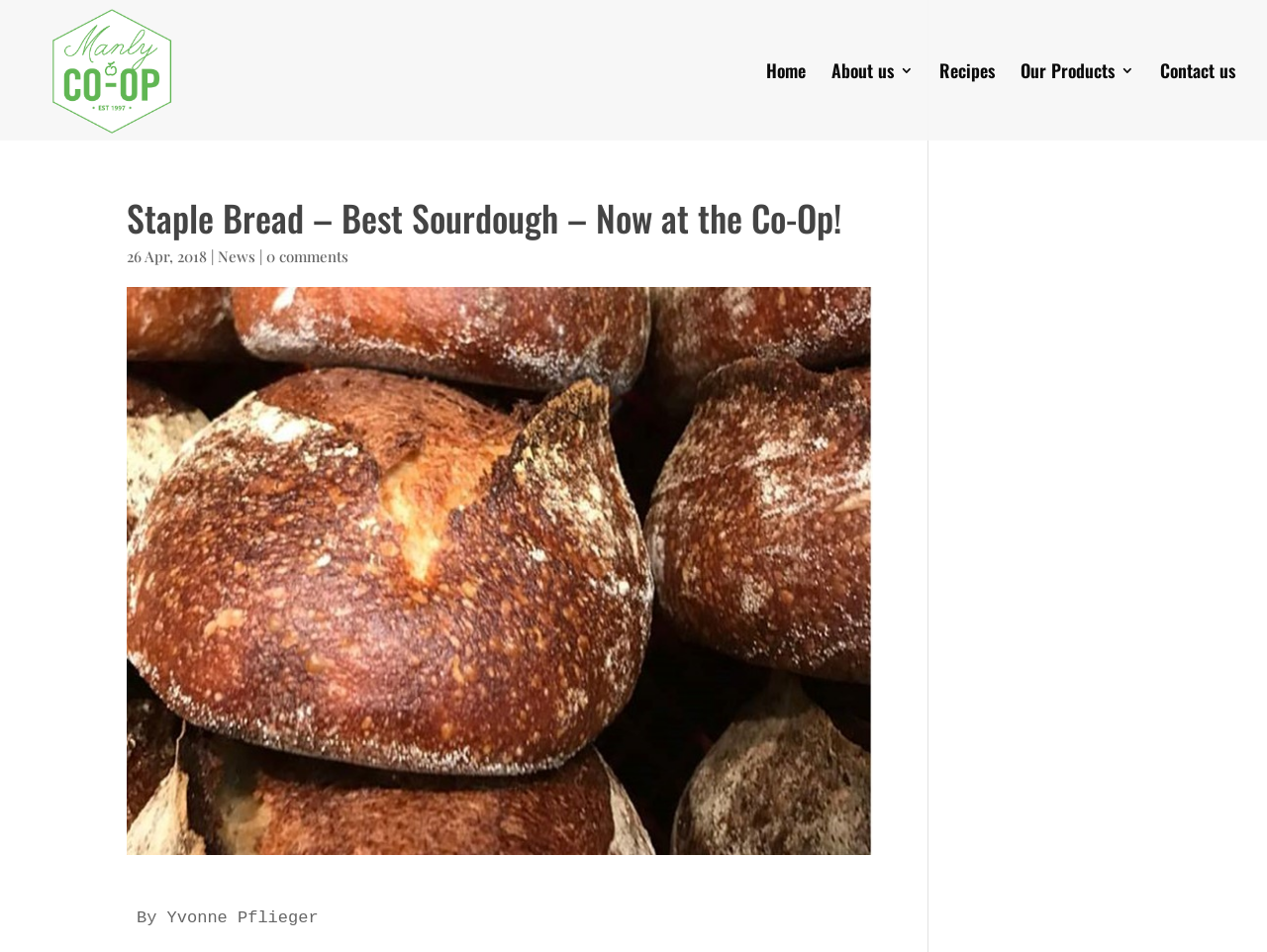Find the bounding box coordinates for the element that must be clicked to complete the instruction: "Check the 'Contact us' page". The coordinates should be four float numbers between 0 and 1, indicated as [left, top, right, bottom].

[0.916, 0.067, 0.975, 0.148]